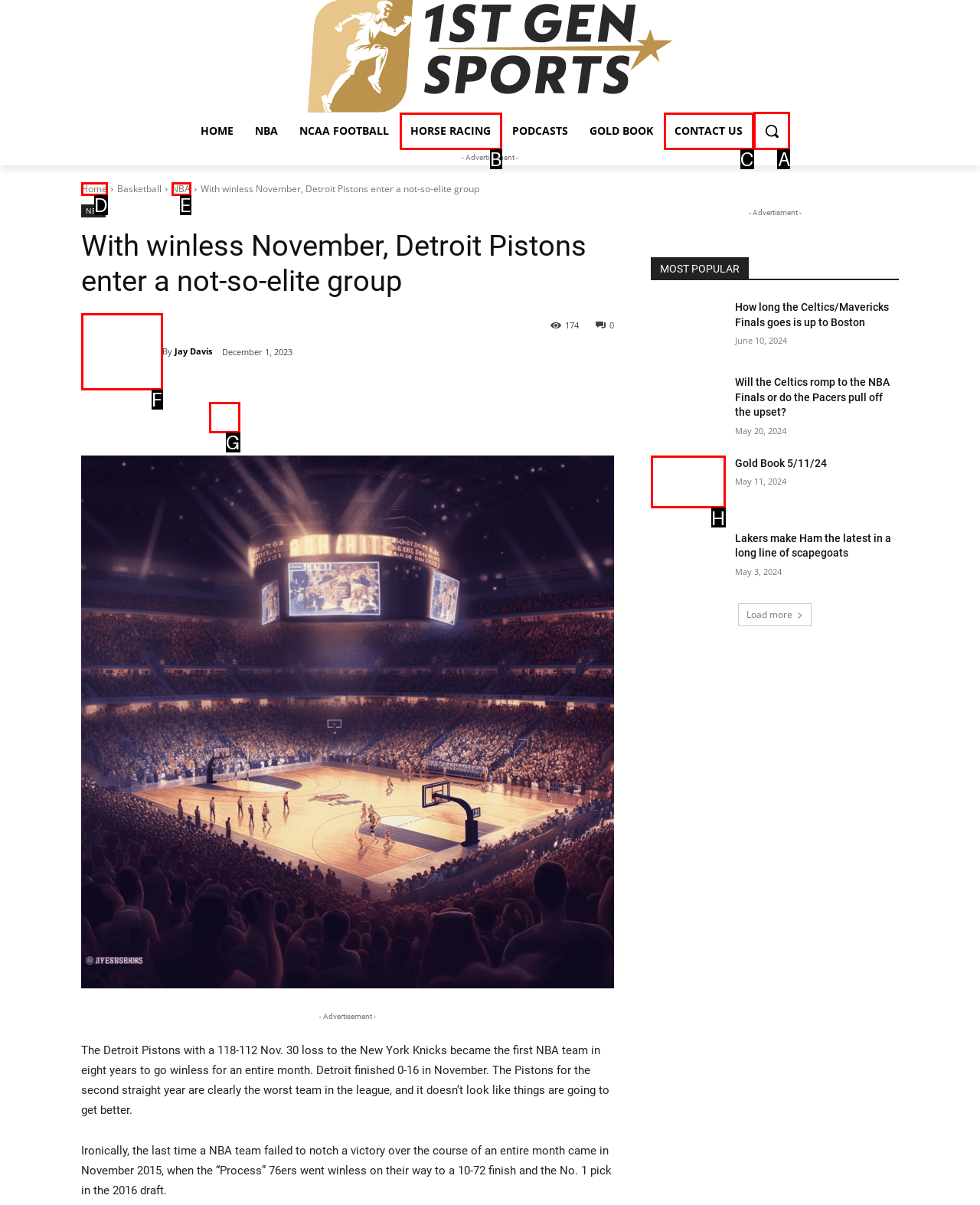Identify the correct UI element to click on to achieve the task: Search for something. Provide the letter of the appropriate element directly from the available choices.

A